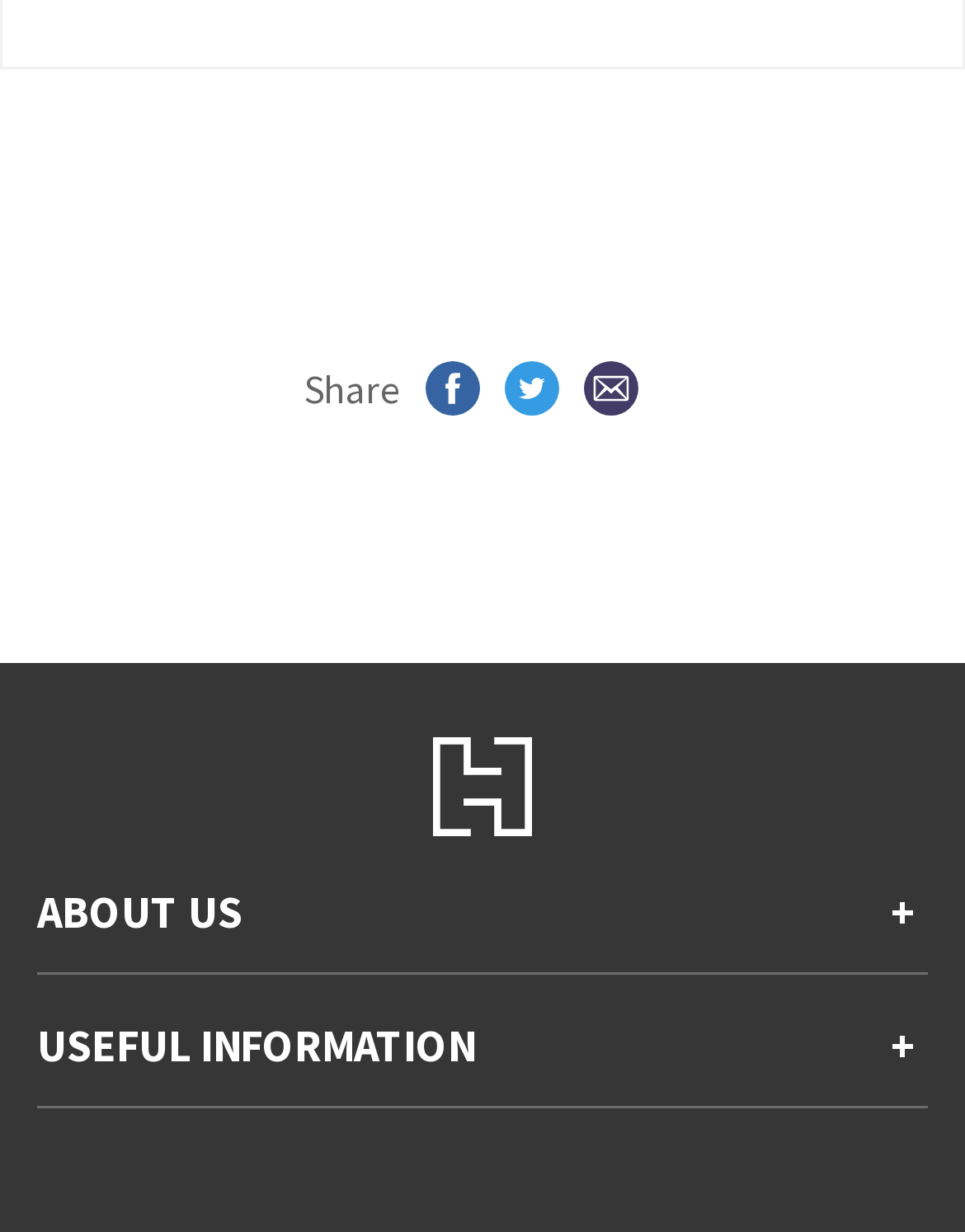For the following element description, predict the bounding box coordinates in the format (top-left x, top-left y, bottom-right x, bottom-right y). All values should be floating point numbers between 0 and 1. Description: May 27, 2019

None